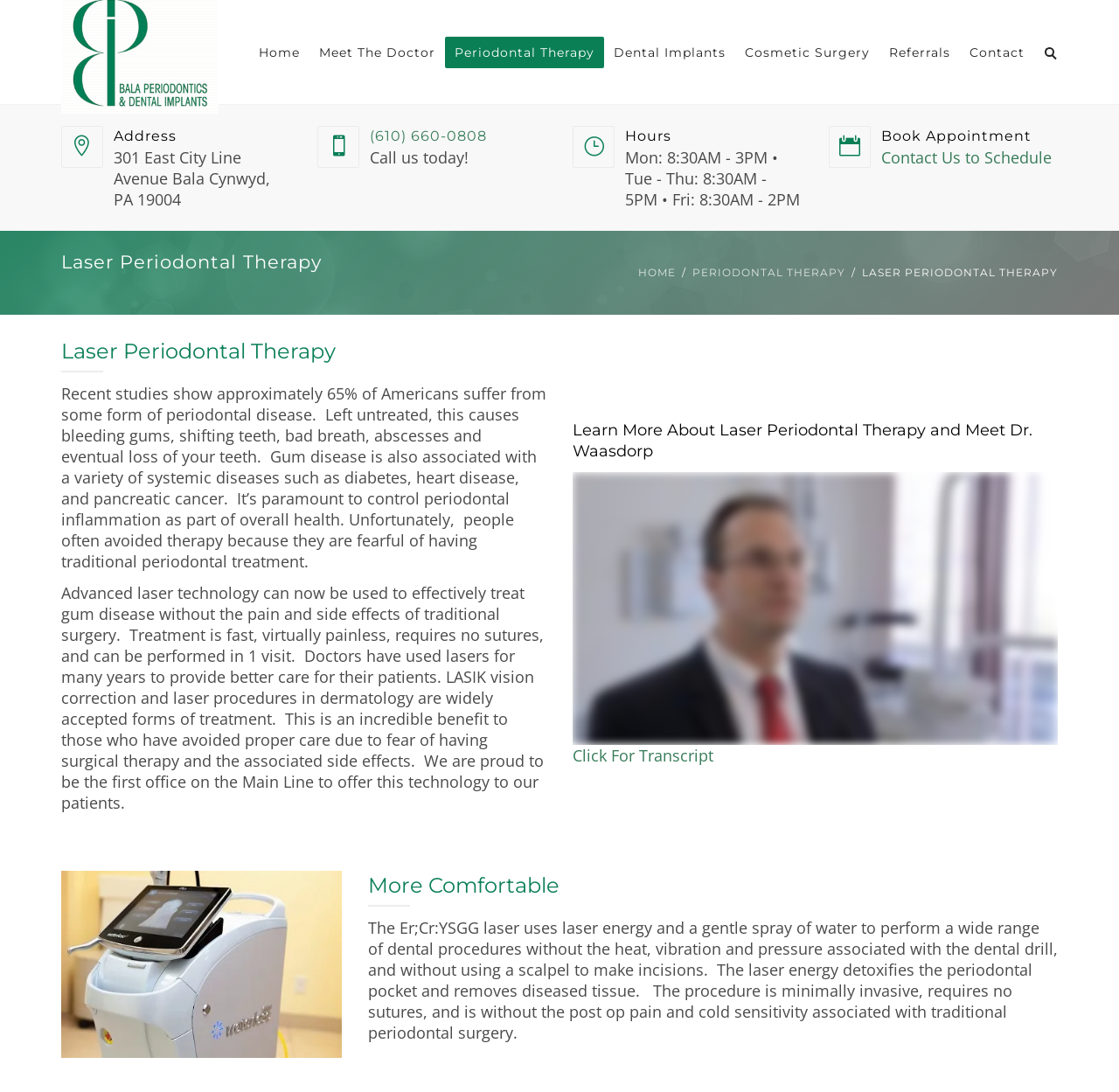What is the purpose of laser periodontal therapy?
Based on the content of the image, thoroughly explain and answer the question.

I found the purpose of laser periodontal therapy by reading the static text element with the bounding box coordinates [0.055, 0.351, 0.488, 0.524] which explains the importance of controlling periodontal inflammation as part of overall health.